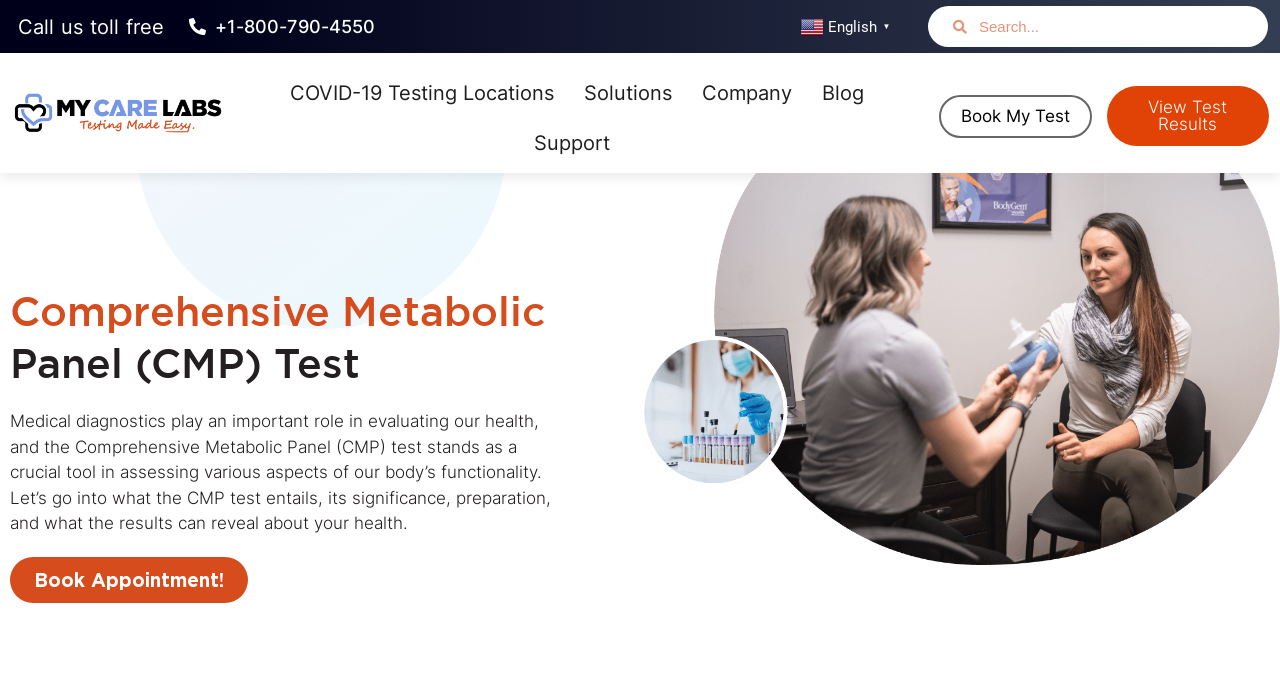What is the action that can be taken by clicking the 'Book My Test' button?
Answer the question using a single word or phrase, according to the image.

Book a test